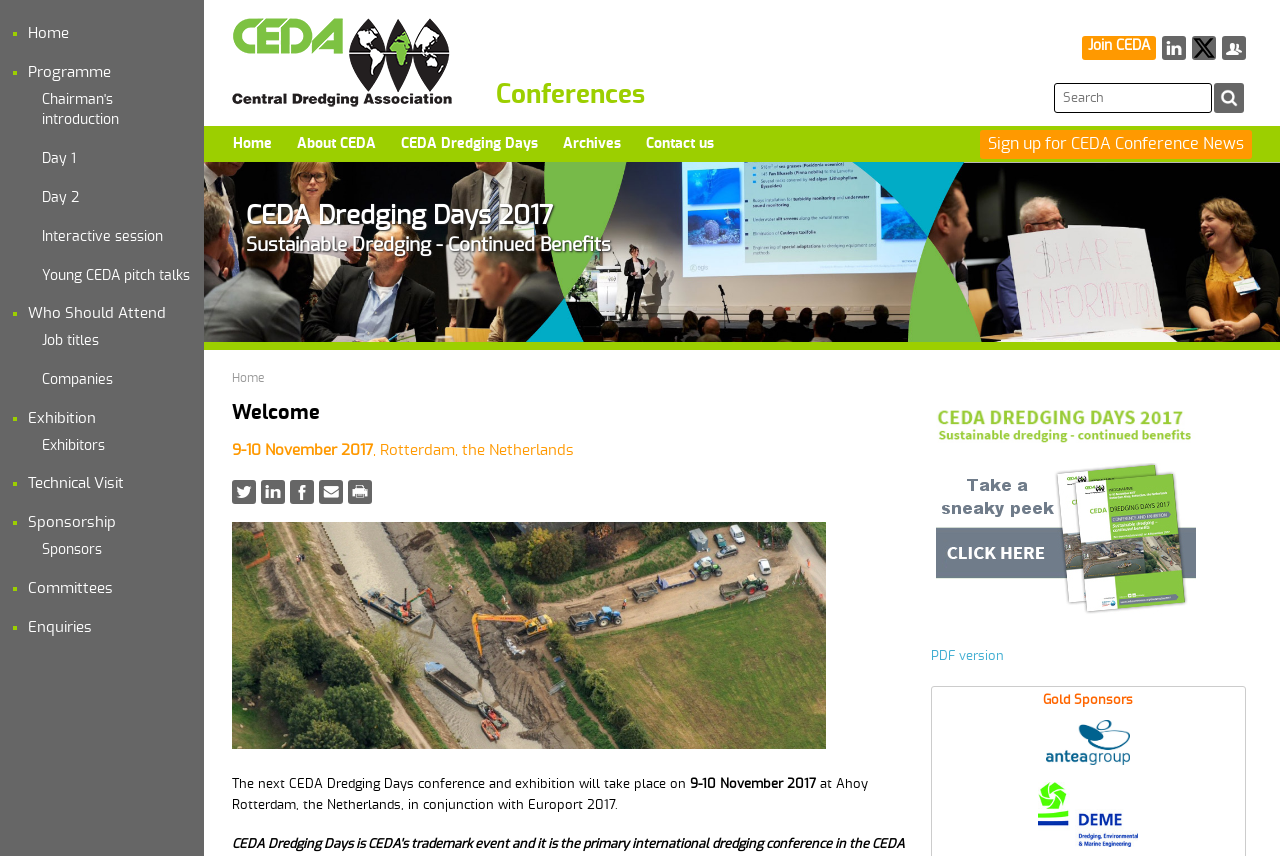Give a one-word or short phrase answer to the question: 
How many links are there in the 'Programme' section?

6